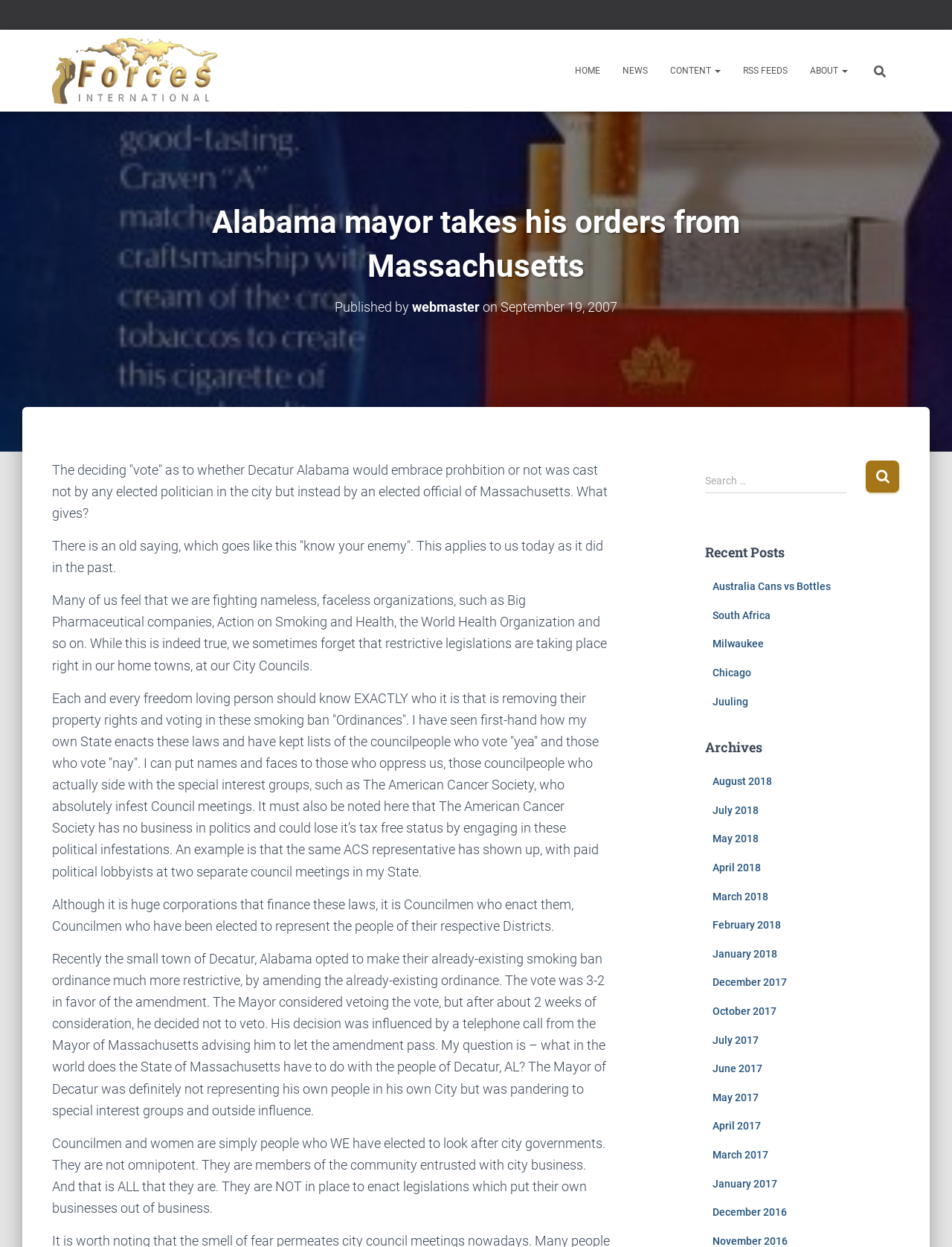What is the name of the website?
Provide a thorough and detailed answer to the question.

The name of the website can be found in the top-left corner of the webpage, where it says 'Alabama mayor takes his orders from Massachusetts - Forces International'.